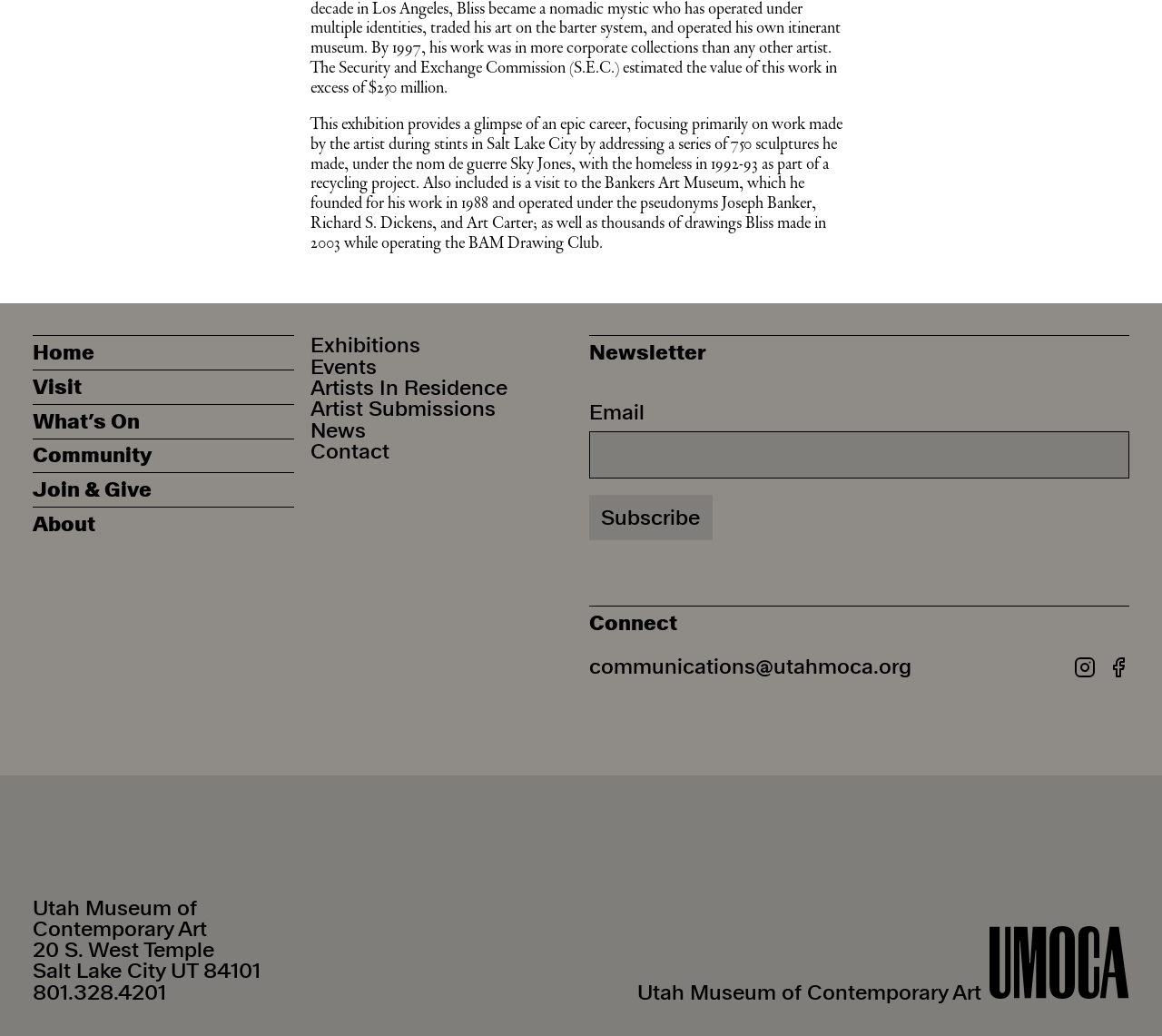Please determine the bounding box coordinates of the area that needs to be clicked to complete this task: 'Click the 'Home' link'. The coordinates must be four float numbers between 0 and 1, formatted as [left, top, right, bottom].

[0.028, 0.324, 0.254, 0.357]